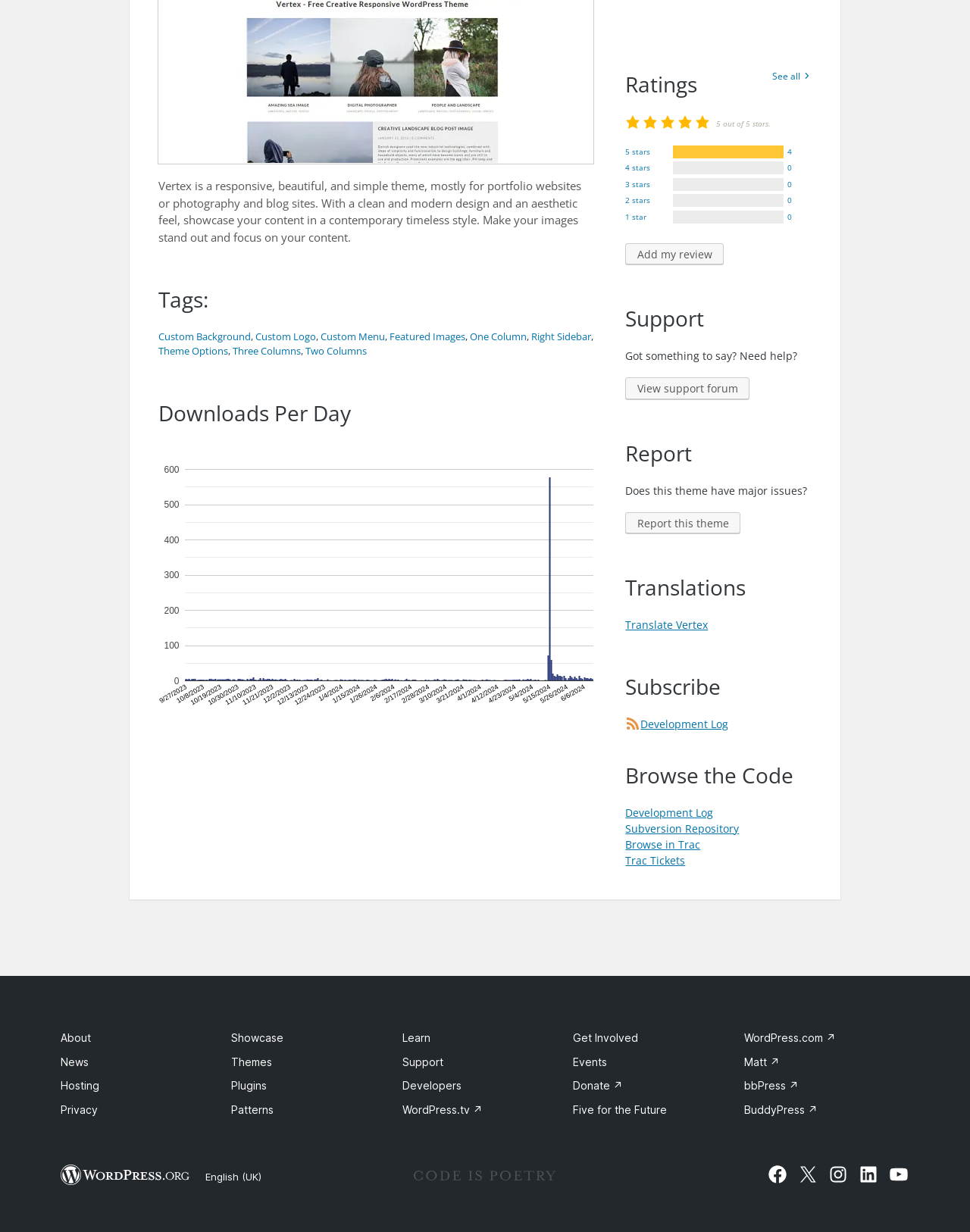Show the bounding box coordinates for the HTML element as described: "Developers".

[0.415, 0.876, 0.476, 0.886]